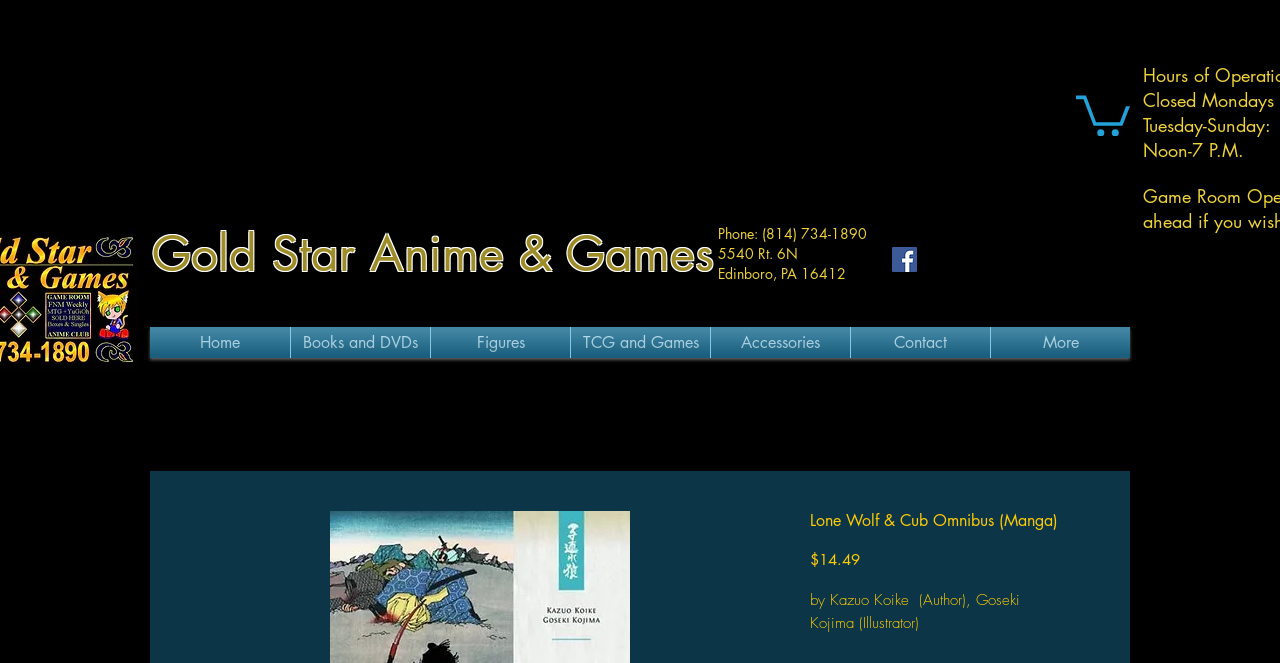Respond to the question below with a single word or phrase:
What are the business hours of Gold Star Anime & Games?

Tuesday-Sunday, Noon-7 P.M.